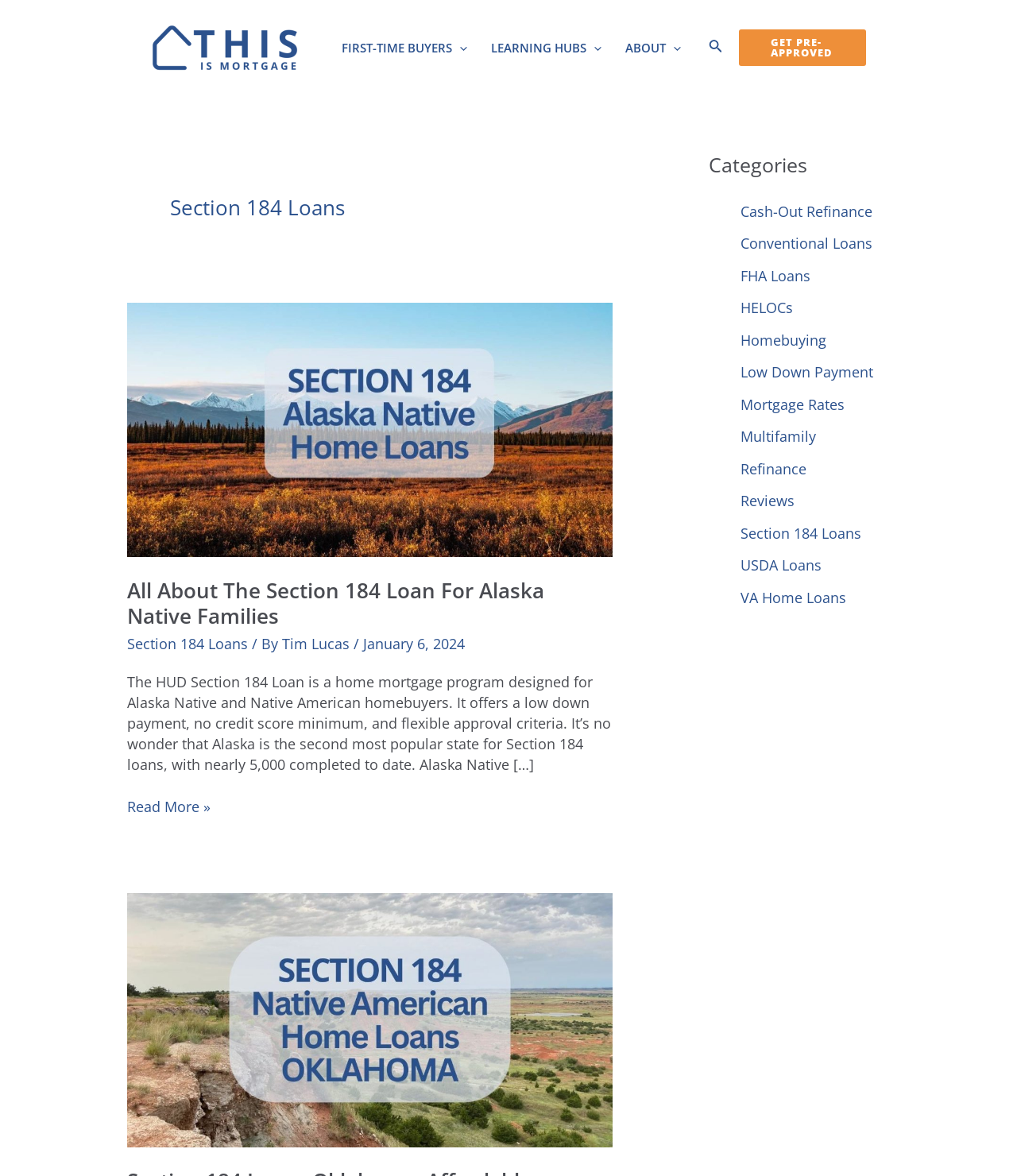Determine the webpage's heading and output its text content.

Section 184 Loans